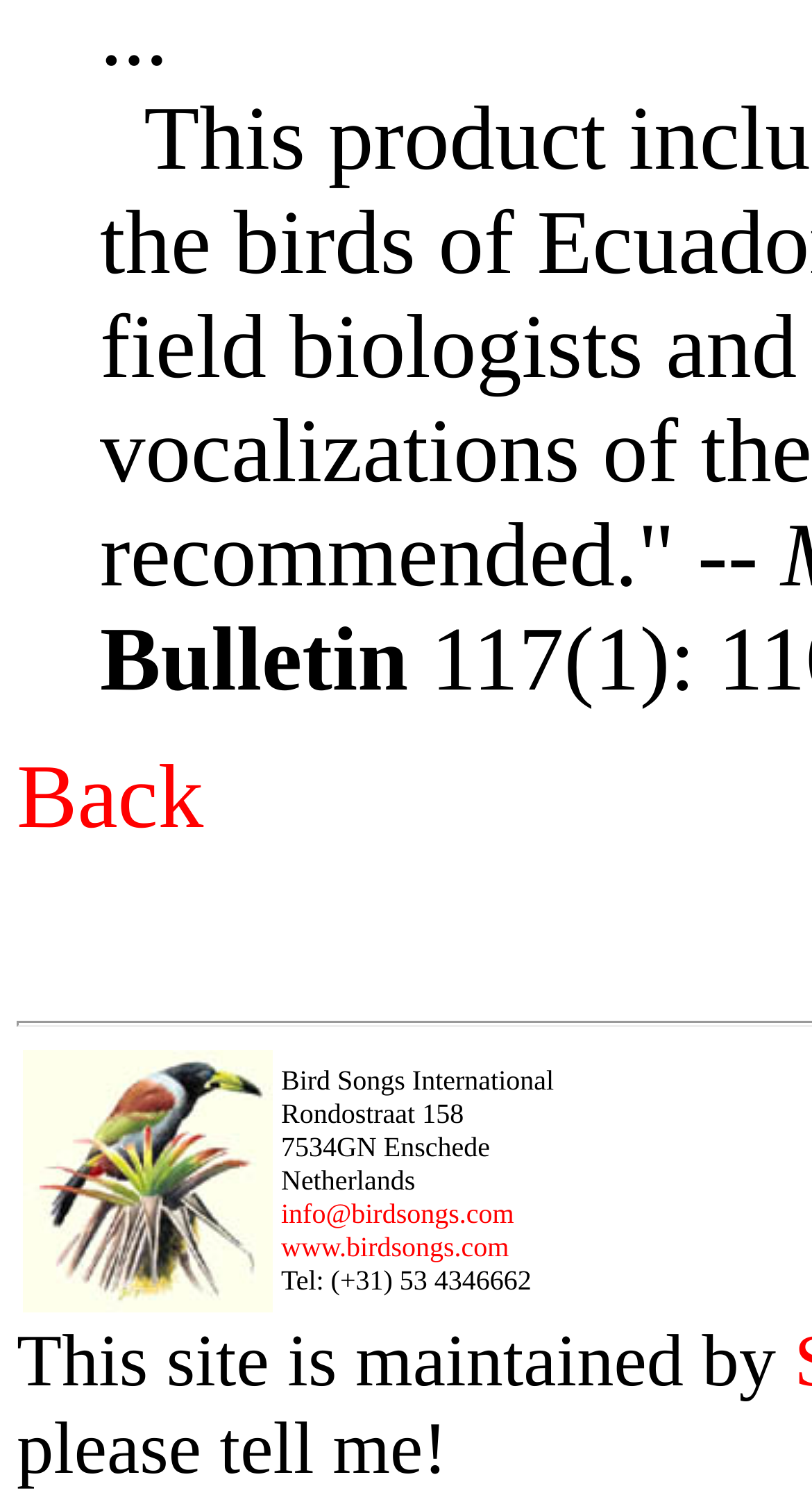Reply to the question with a brief word or phrase: What is the company name?

Bird Songs International